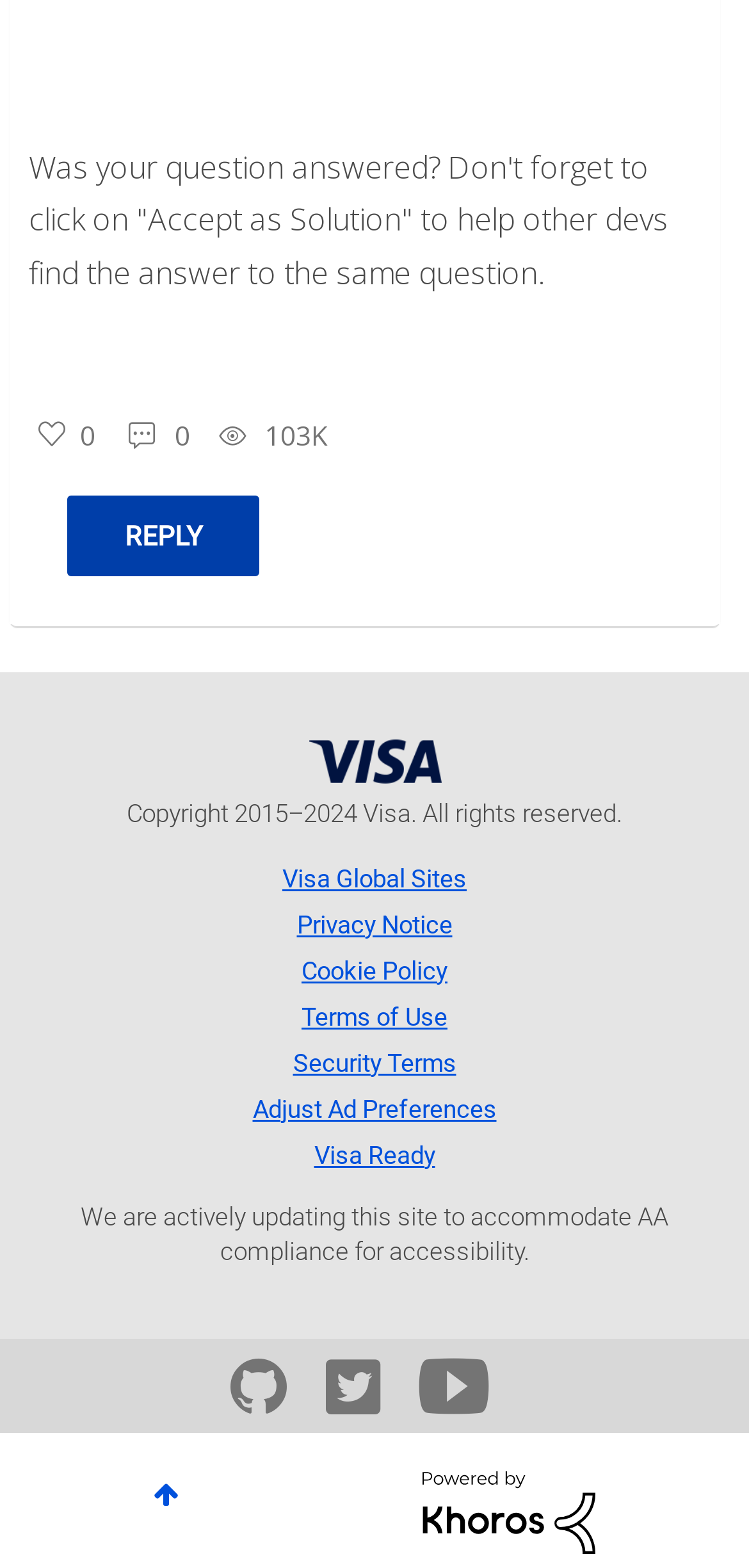Predict the bounding box for the UI component with the following description: "Customize".

None